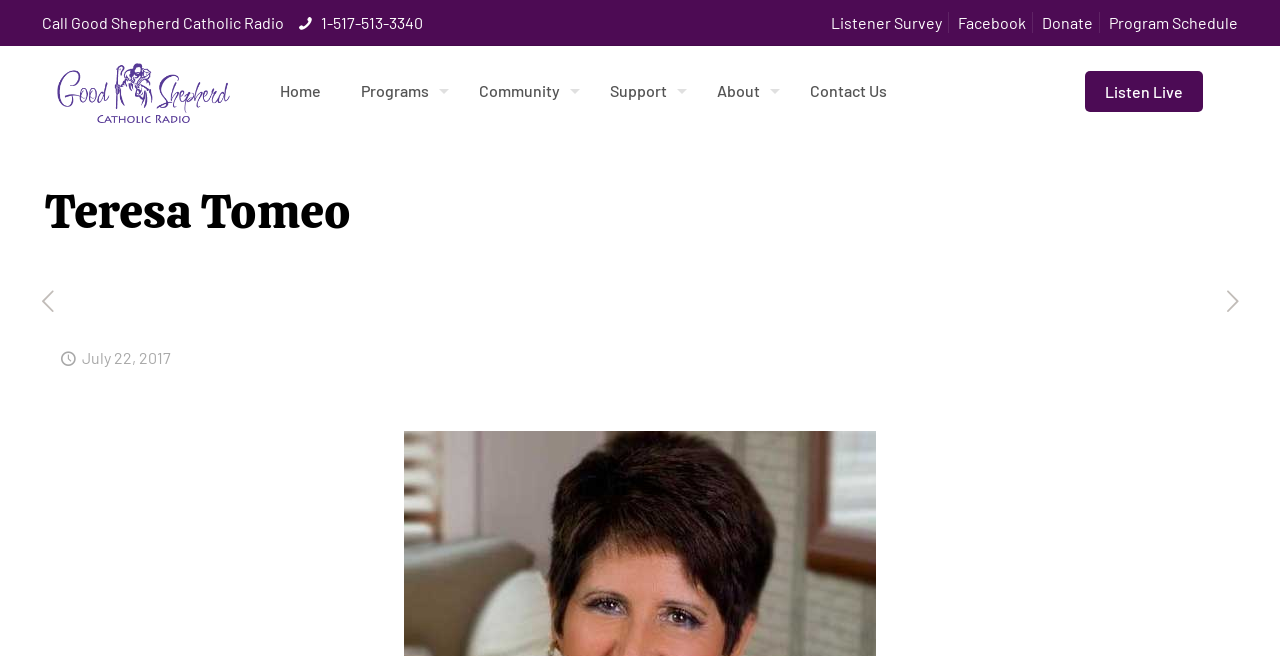Generate a detailed explanation of the webpage's features and information.

This webpage is about Teresa Tomeo, a syndicated Catholic talk show host, author, and international speaker. At the top left corner, there is a list of contact details, including a phone icon, a phone number, and a link to a listener survey. To the right of the contact details, there are links to Facebook, Donate, Program Schedule, and more.

Below the contact details, there is a logo of Good Shepherd Catholic Radio (GSCR) with a link to the home page. Next to the logo, there are navigation links to different sections of the website, including Home, Programs, Community, Support, About, and Contact Us.

The main content of the webpage is a heading that reads "Teresa Tomeo" and takes up most of the width of the page. Below the heading, there are links to previous and next posts, with corresponding icons. On the left side of the page, there is a published date, "July 22, 2017", with a generic "published" label above it.

At the bottom right corner of the page, there is a link to "Listen Live". Overall, the webpage has a simple layout with clear navigation and a focus on Teresa Tomeo's profile and related content.